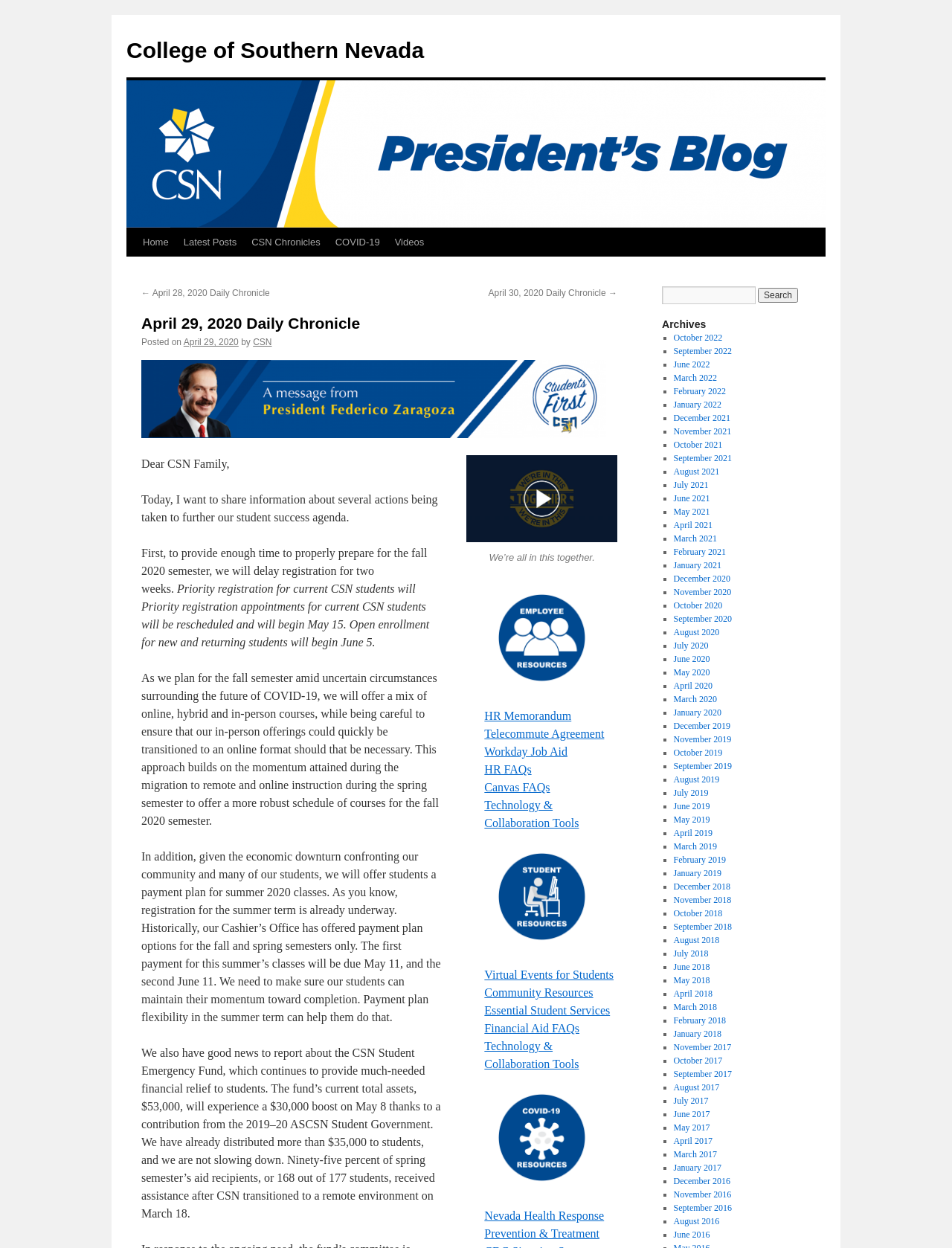Determine the bounding box coordinates of the target area to click to execute the following instruction: "Click on the 'HR Memorandum' link."

[0.509, 0.568, 0.6, 0.579]